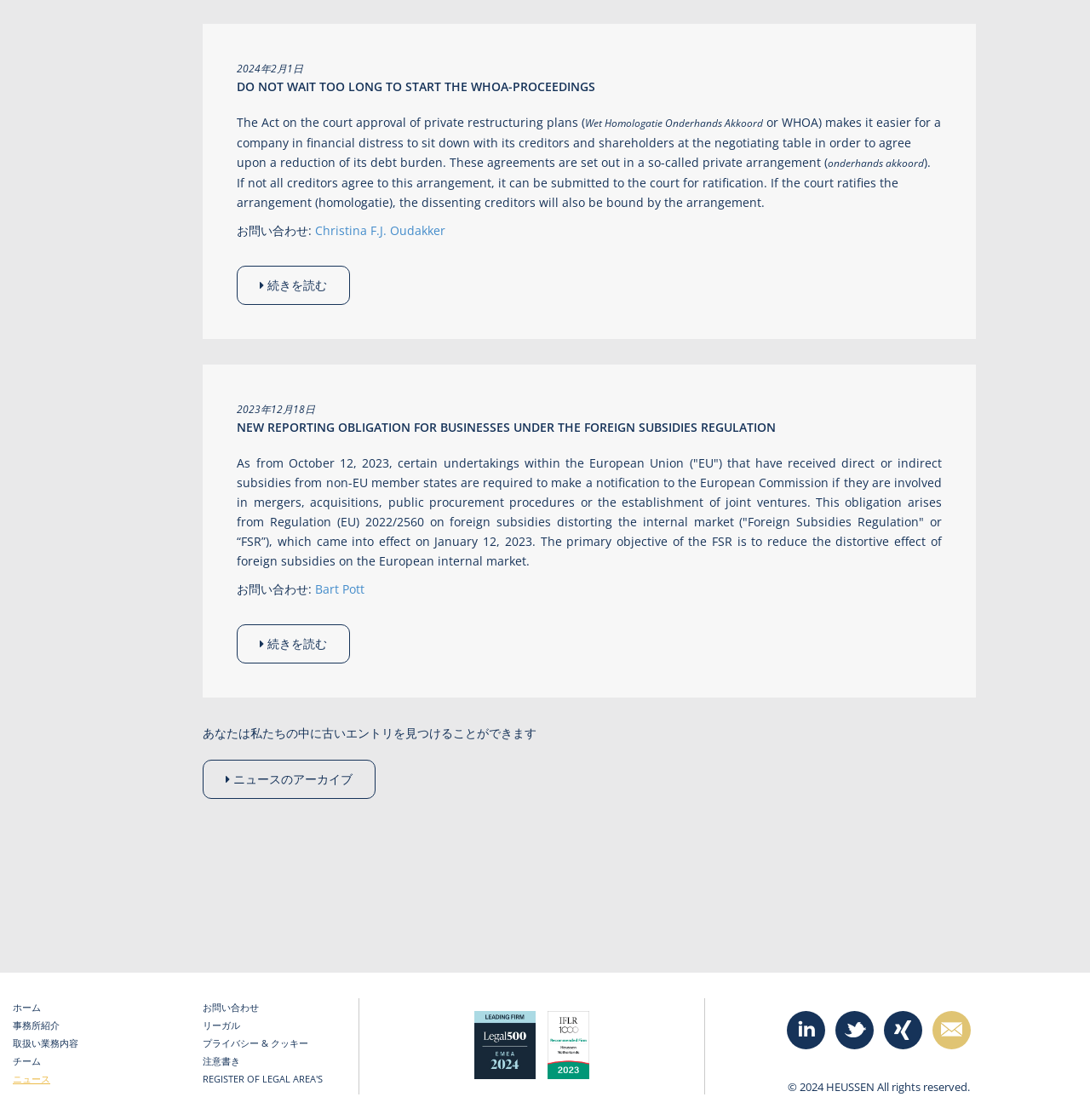What is the name of the law firm?
Based on the image, answer the question with as much detail as possible.

The name of the law firm can be inferred from the images and links on the webpage, specifically the image 'Heussen Netherlands r' and the link 'ホーム' which likely leads to the law firm's homepage.